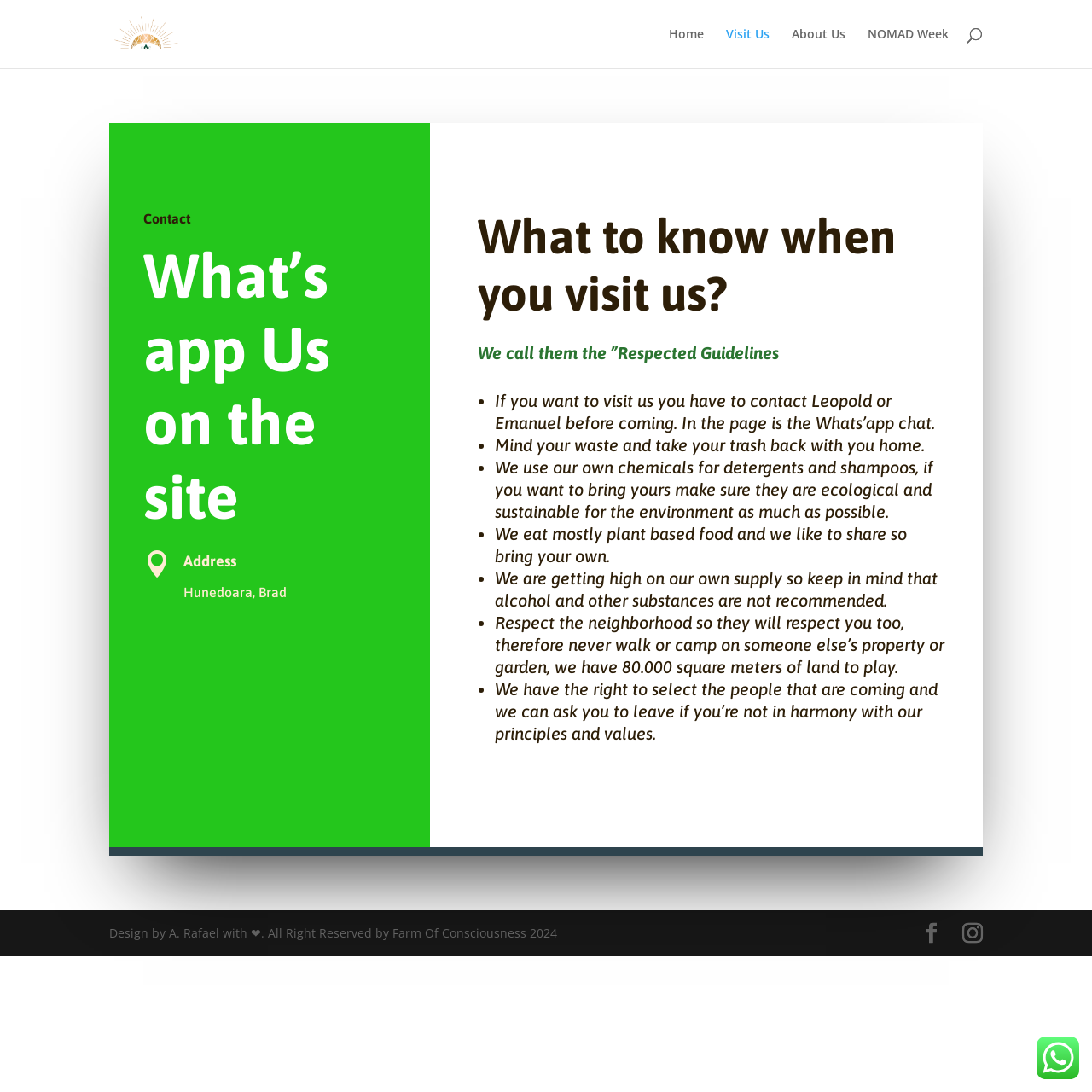Determine the bounding box coordinates for the area that should be clicked to carry out the following instruction: "Contact the farm through WhatsApp".

[0.131, 0.218, 0.362, 0.496]